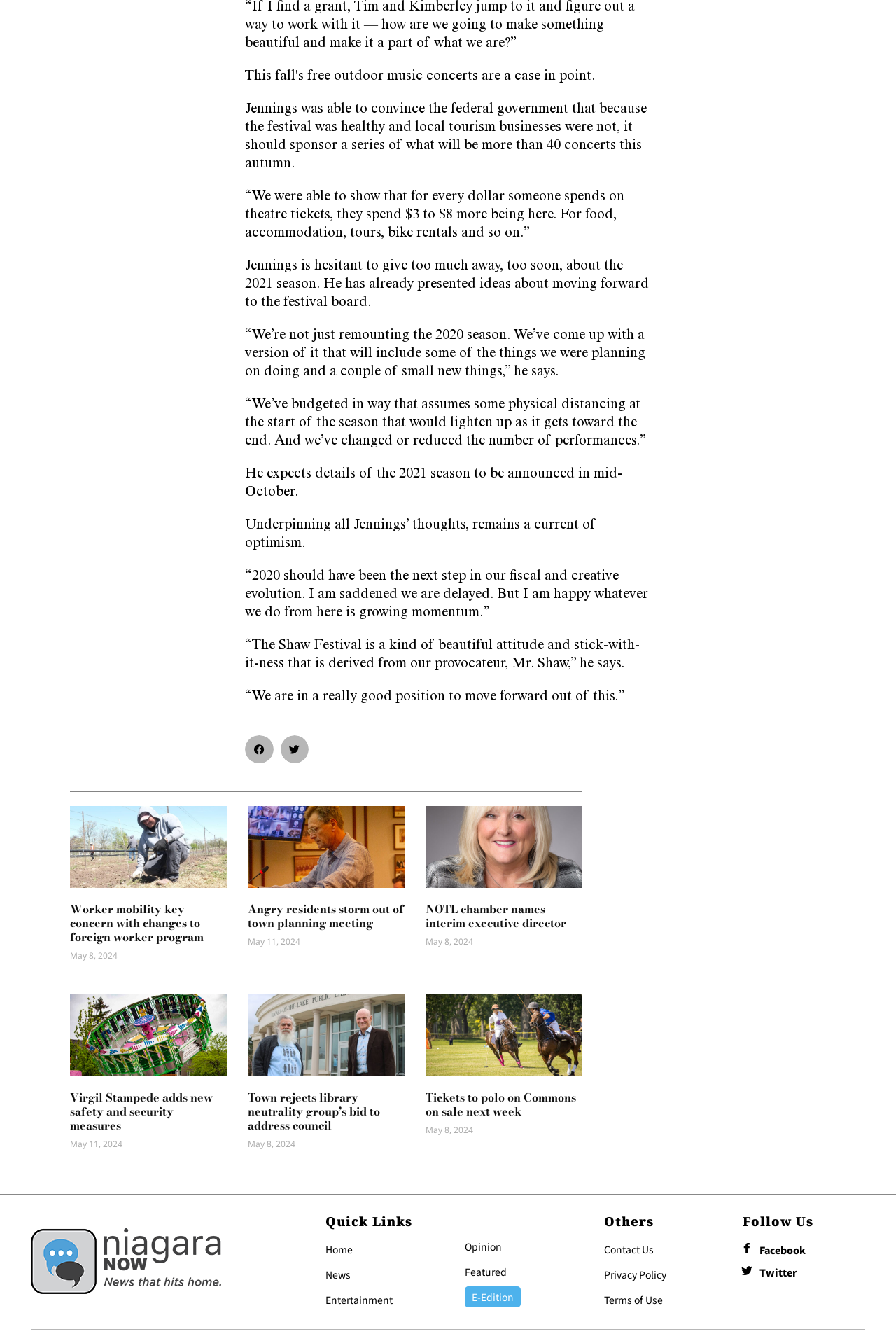What is the topic of the article with the heading 'Worker mobility key concern with changes to foreign worker program'?
Using the image provided, answer with just one word or phrase.

Foreign worker program